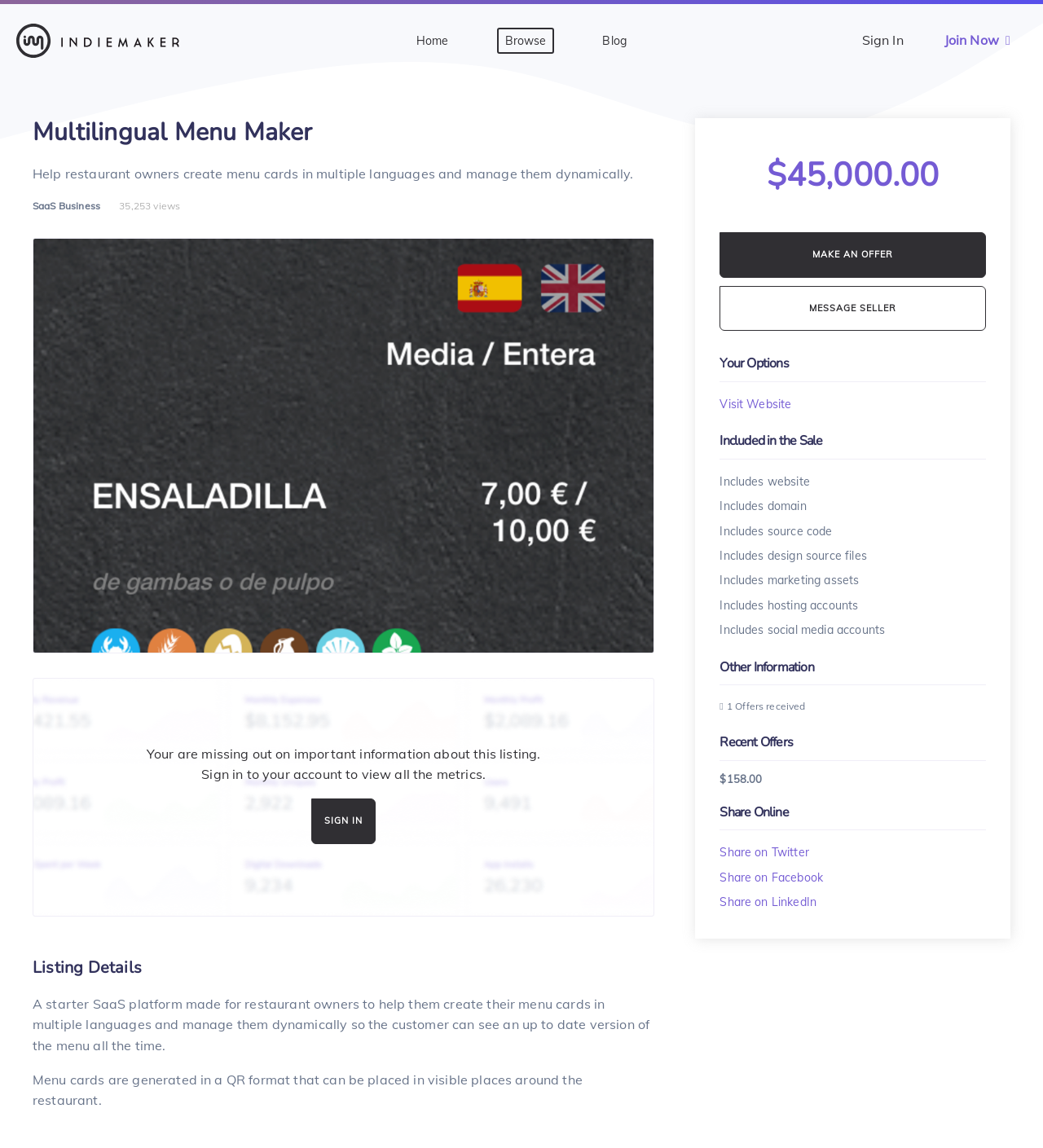Identify and extract the heading text of the webpage.

Multilingual Menu Maker